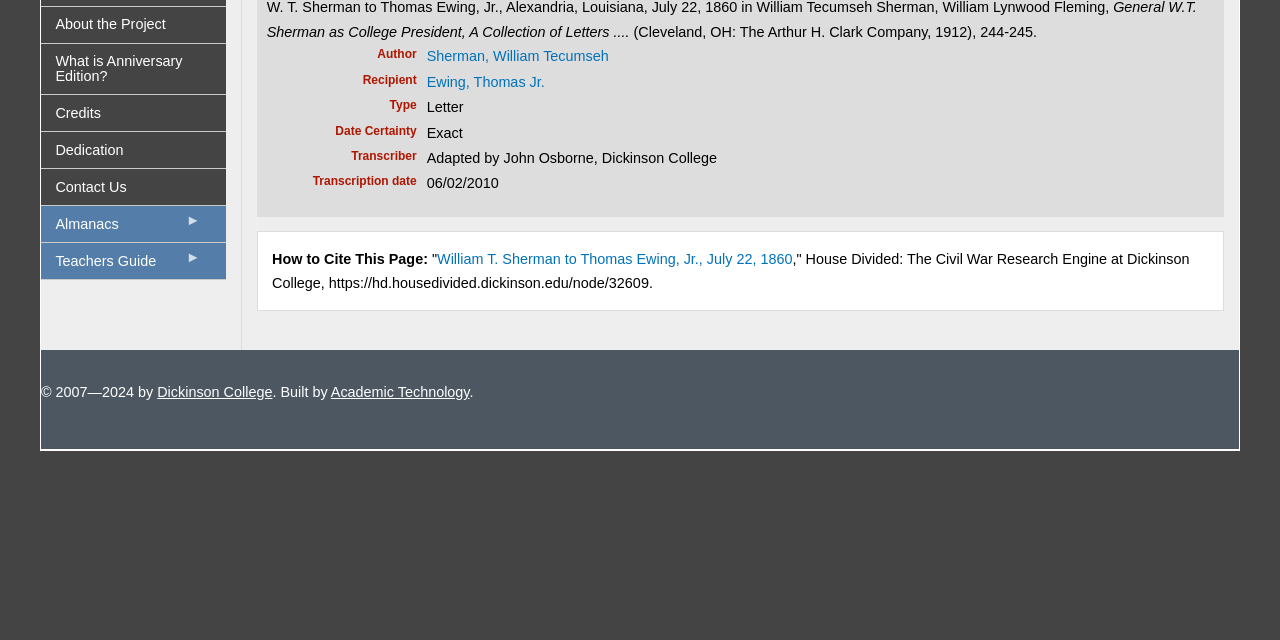Based on the element description "About the Project", predict the bounding box coordinates of the UI element.

[0.032, 0.01, 0.176, 0.066]